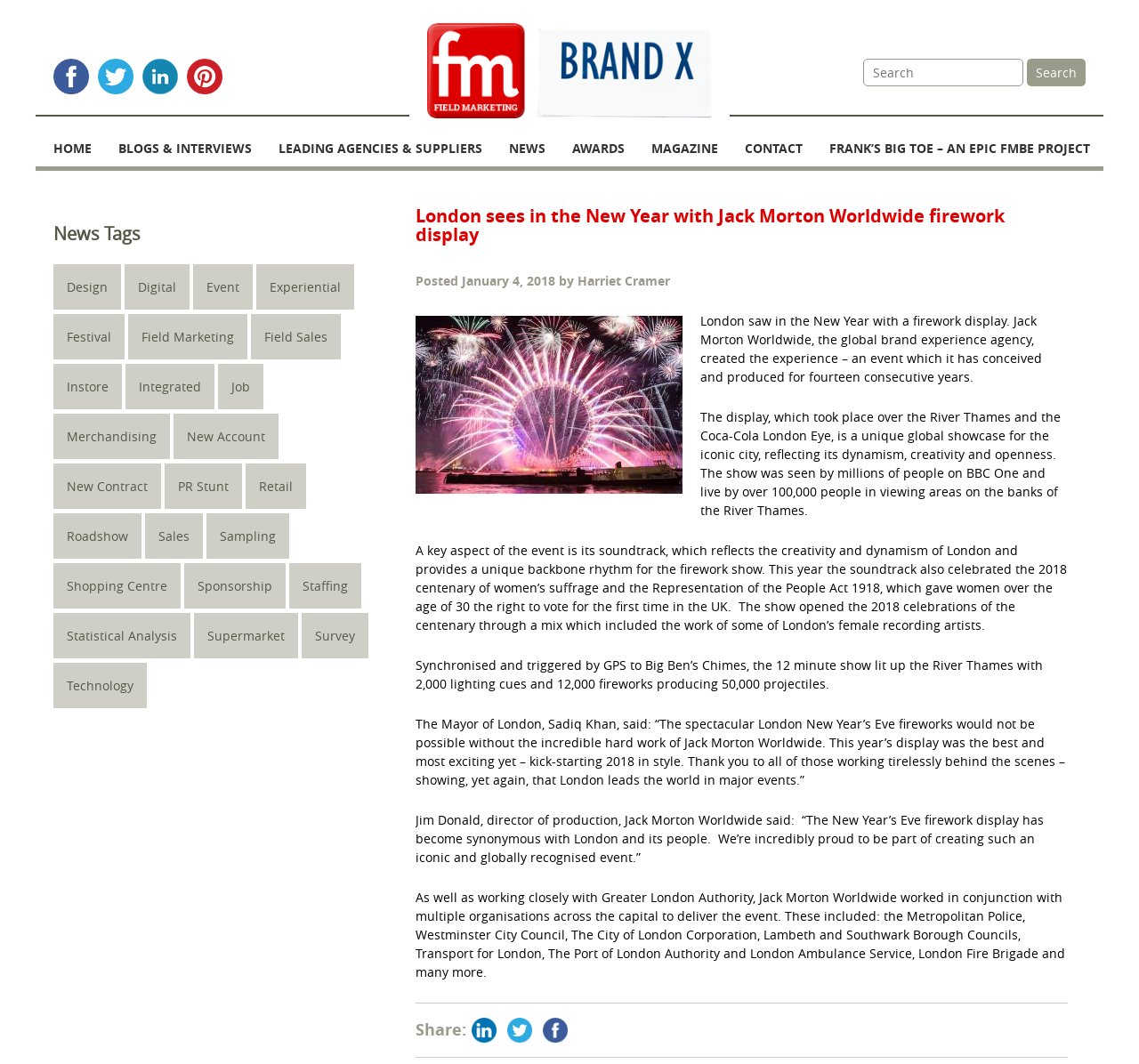Determine the bounding box coordinates of the region to click in order to accomplish the following instruction: "Check News Tags". Provide the coordinates as four float numbers between 0 and 1, specifically [left, top, right, bottom].

[0.047, 0.211, 0.333, 0.228]